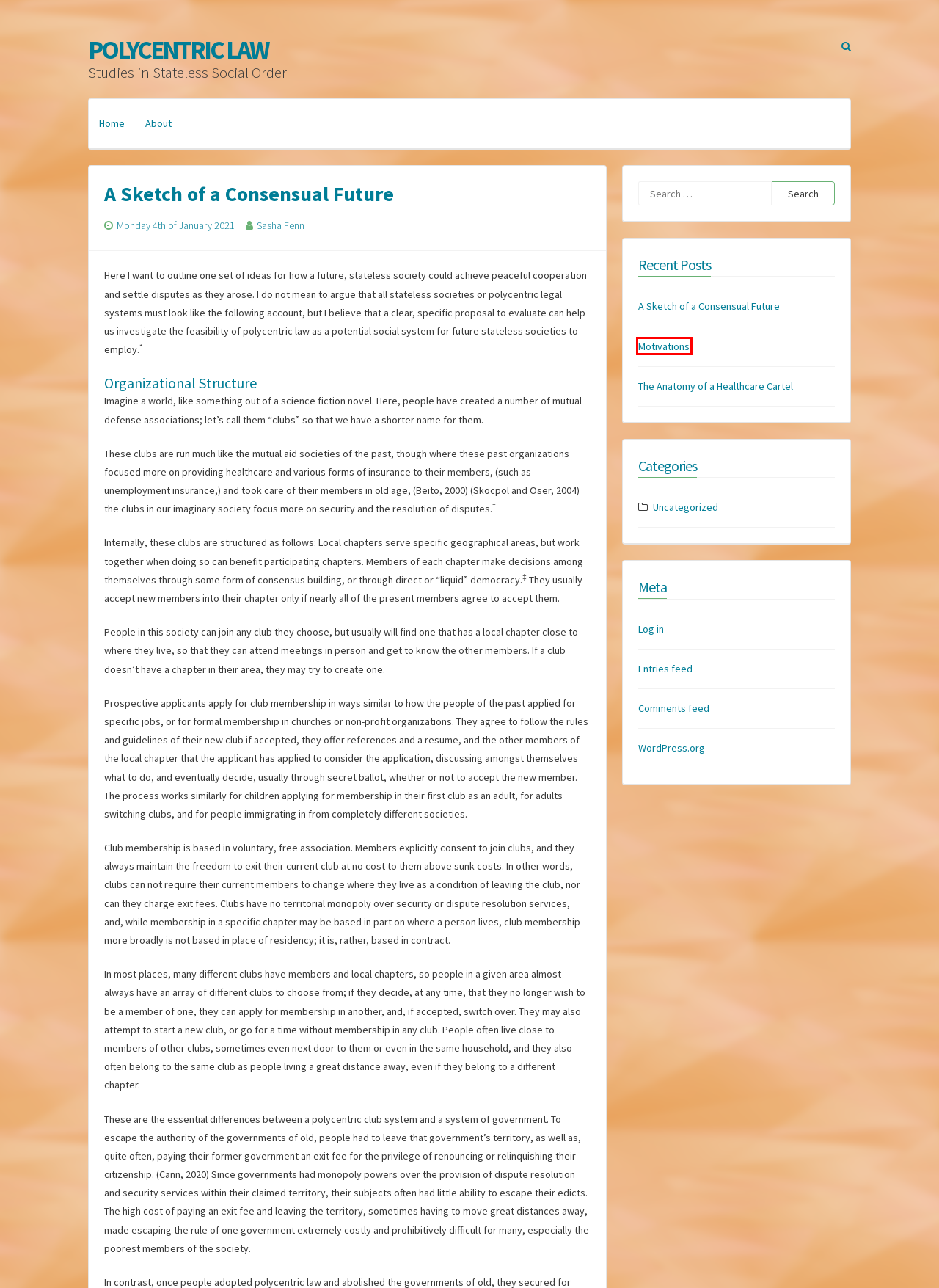You are looking at a webpage screenshot with a red bounding box around an element. Pick the description that best matches the new webpage after interacting with the element in the red bounding box. The possible descriptions are:
A. Uncategorized – Polycentric Law
B. The Anatomy of a Healthcare Cartel – Polycentric Law
C. About – Polycentric Law
D. Sasha Fenn – Polycentric Law
E. Log In ‹ Polycentric Law — WordPress
F. Polycentric Law – Studies in Stateless Social Order
G. Motivations – Polycentric Law
H. Comments for Polycentric Law

G